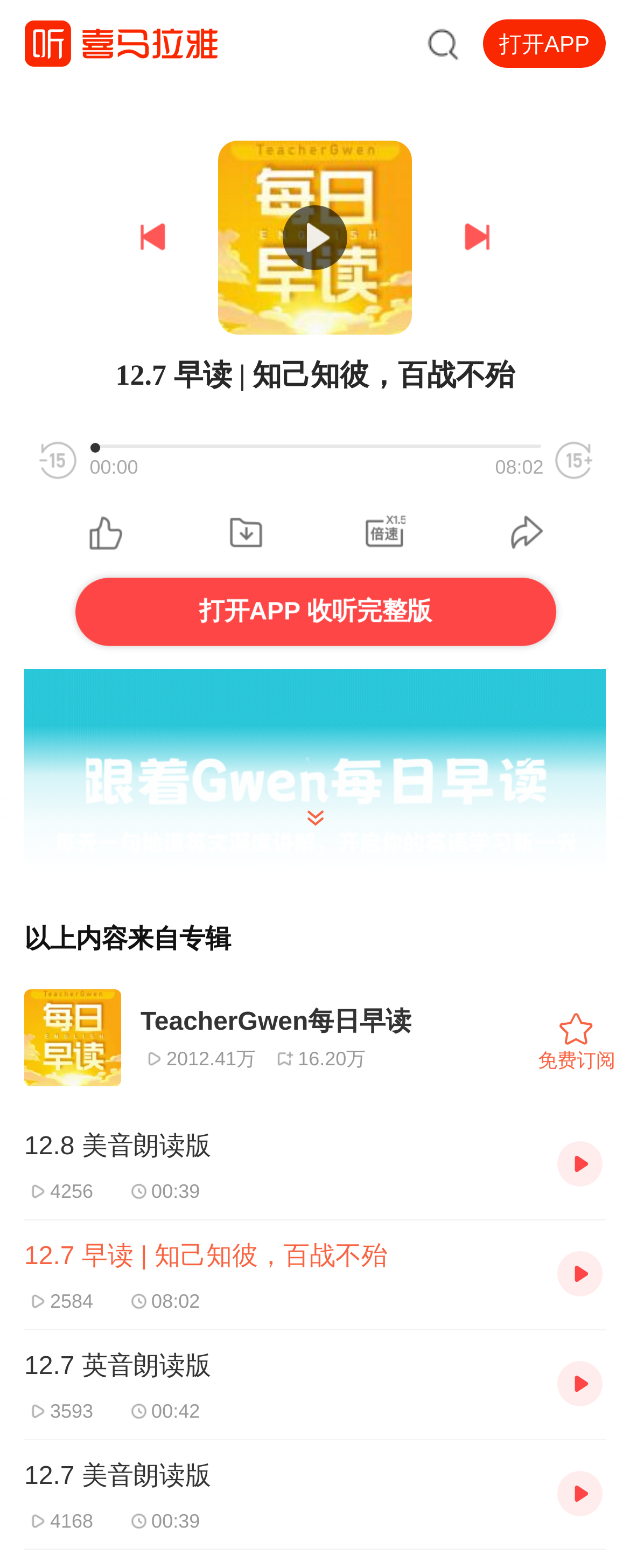Find the bounding box of the web element that fits this description: "alt="Logo"".

None